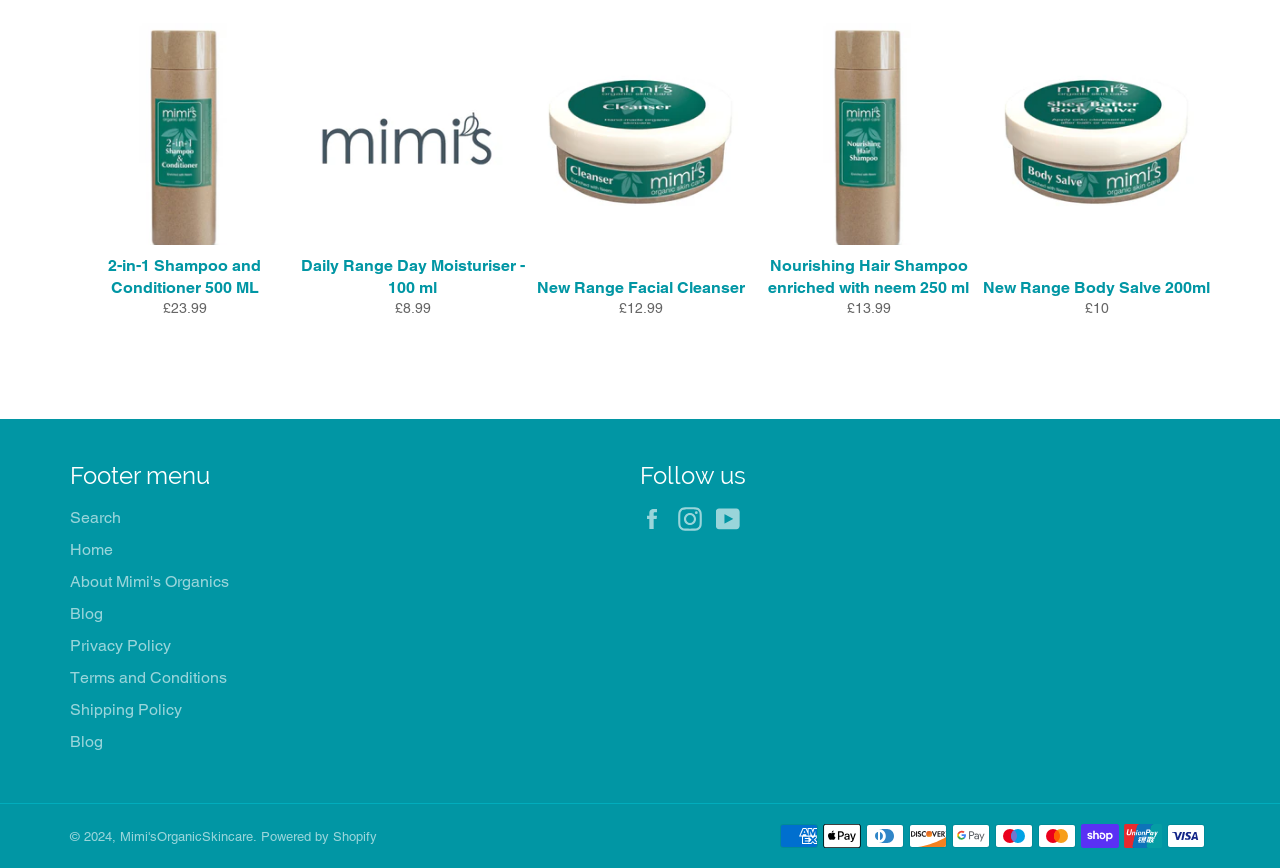What is the price of 2-in-1 Shampoo and Conditioner?
Based on the screenshot, respond with a single word or phrase.

£23.99